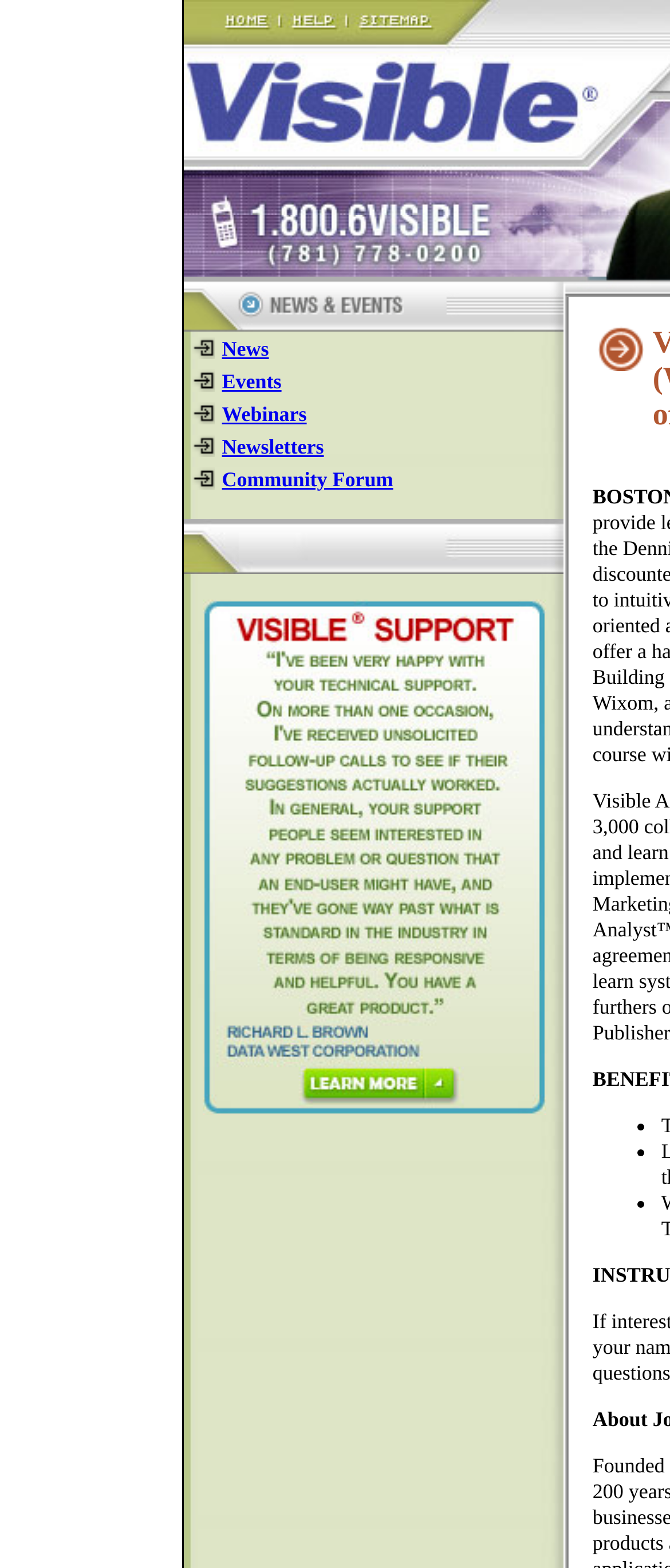Present a detailed account of what is displayed on the webpage.

The webpage is divided into several sections. At the top, there is a small image, likely a logo, positioned near the left edge of the page. Below the logo, there is a table with a row of cells containing links to different sections of the website, including "News", "Events", "Webinars", "Newsletters", and "Community Forum". Each link is accompanied by a small image. 

To the right of the links, there is another table with a single row and cell containing a link. This link is accompanied by a larger image. 

Further down the page, there is a list of items, each marked with a bullet point ("•"). The list appears to be a collection of news articles or updates, with each item having a brief description. The list takes up a significant portion of the page, spanning from the left edge to about three-quarters of the way across the page.